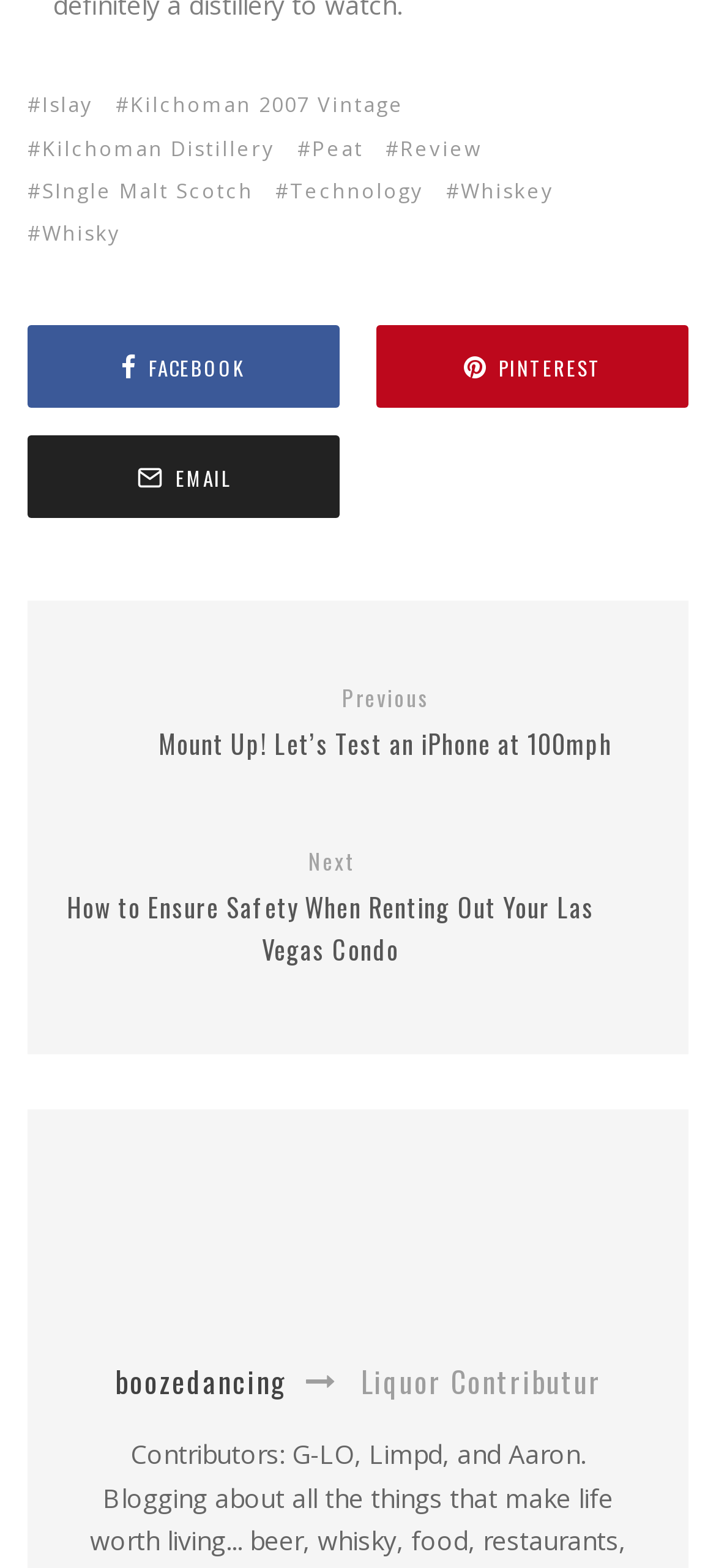Locate the bounding box coordinates of the element that needs to be clicked to carry out the instruction: "Click on Islay link". The coordinates should be given as four float numbers ranging from 0 to 1, i.e., [left, top, right, bottom].

[0.038, 0.057, 0.162, 0.078]